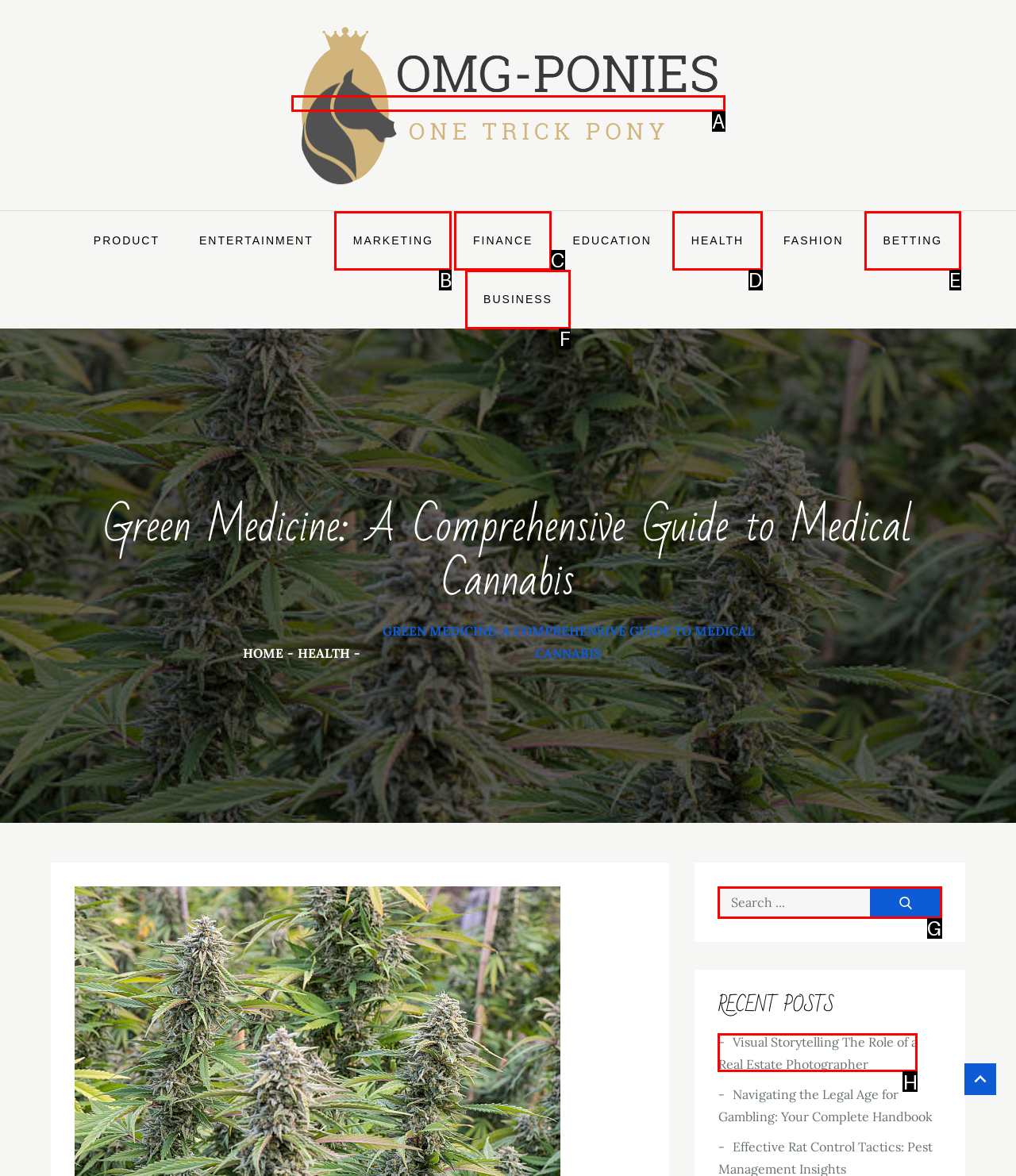Identify which HTML element matches the description: alt="Omg-Ponies". Answer with the correct option's letter.

A